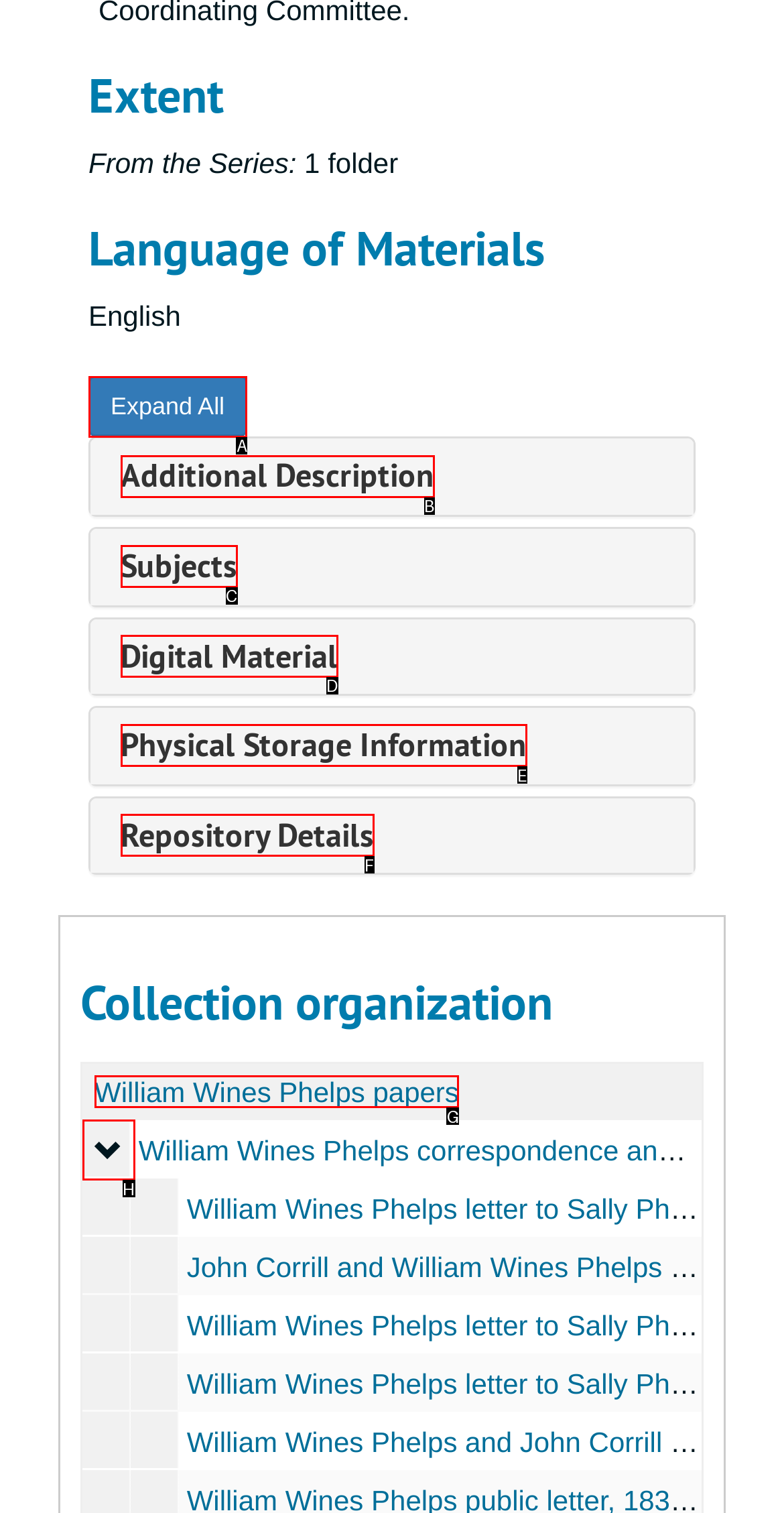Specify which HTML element I should click to complete this instruction: Expand all sections Answer with the letter of the relevant option.

A